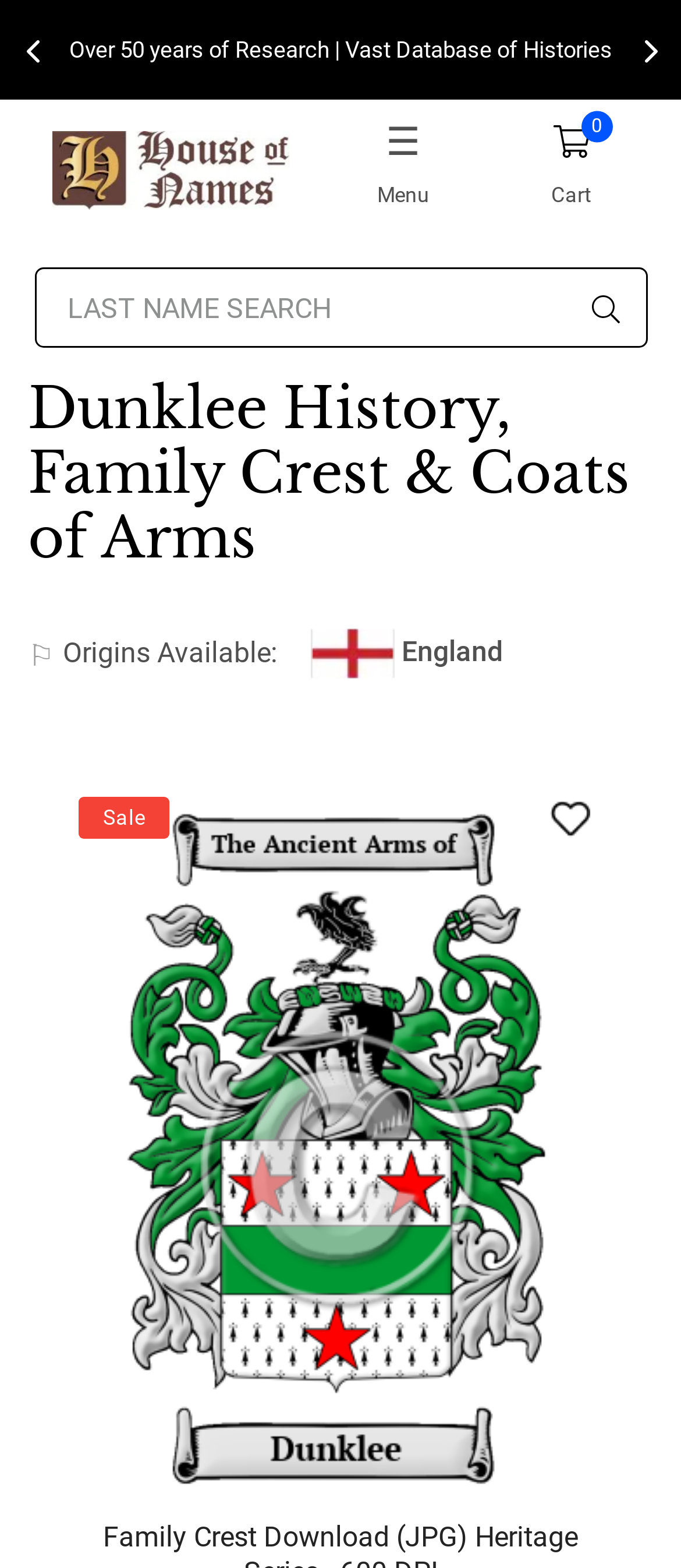Bounding box coordinates are specified in the format (top-left x, top-left y, bottom-right x, bottom-right y). All values are floating point numbers bounded between 0 and 1. Please provide the bounding box coordinate of the region this sentence describes: 0 Cart

[0.715, 0.064, 0.962, 0.154]